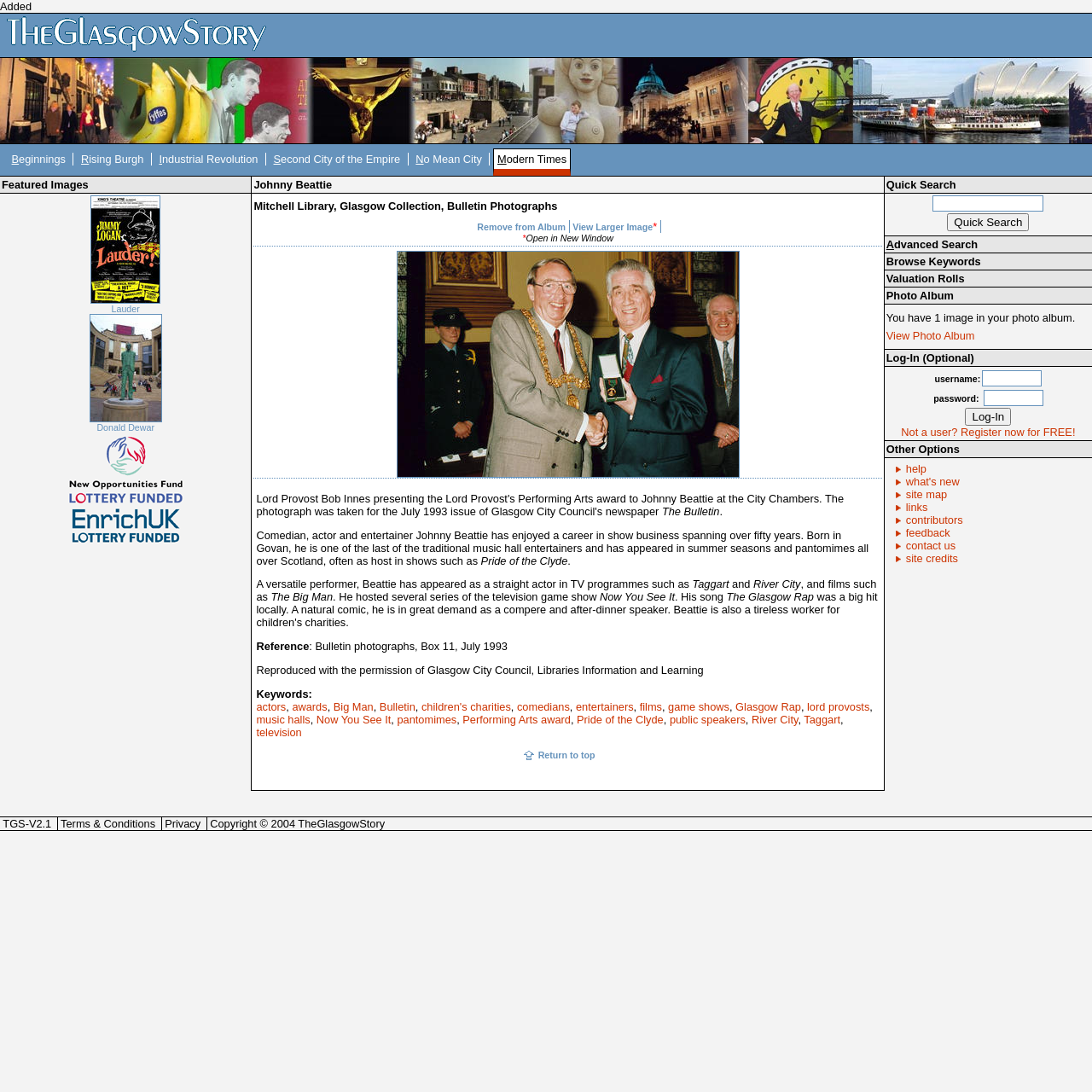Please pinpoint the bounding box coordinates for the region I should click to adhere to this instruction: "Read about Johnny Beattie's biography".

[0.235, 0.484, 0.795, 0.519]